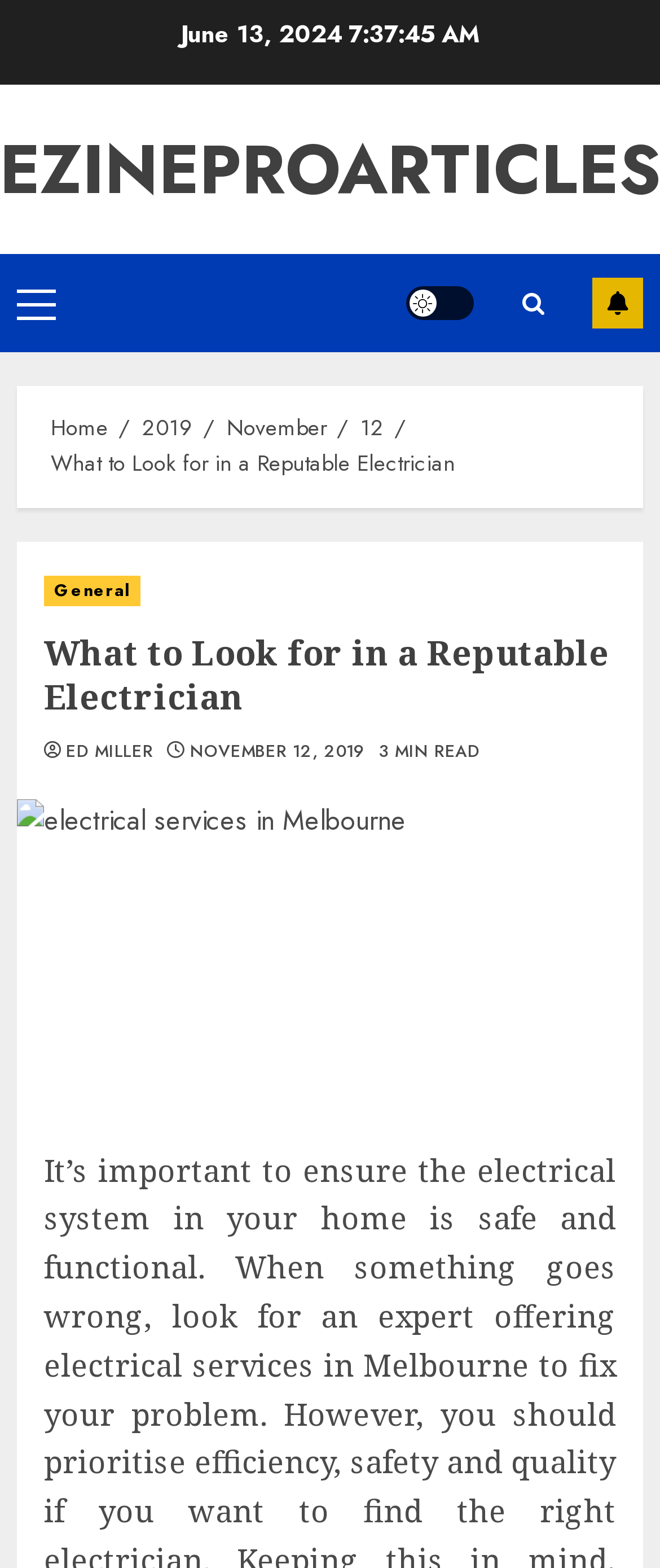Based on the image, please elaborate on the answer to the following question:
What is the date of the article?

I found the date of the article by looking at the breadcrumbs navigation section, where it says 'Home > 2019 > November > 12 > What to Look for in a Reputable Electrician'. The date is also mentioned in the article header section as 'NOVEMBER 12, 2019'.